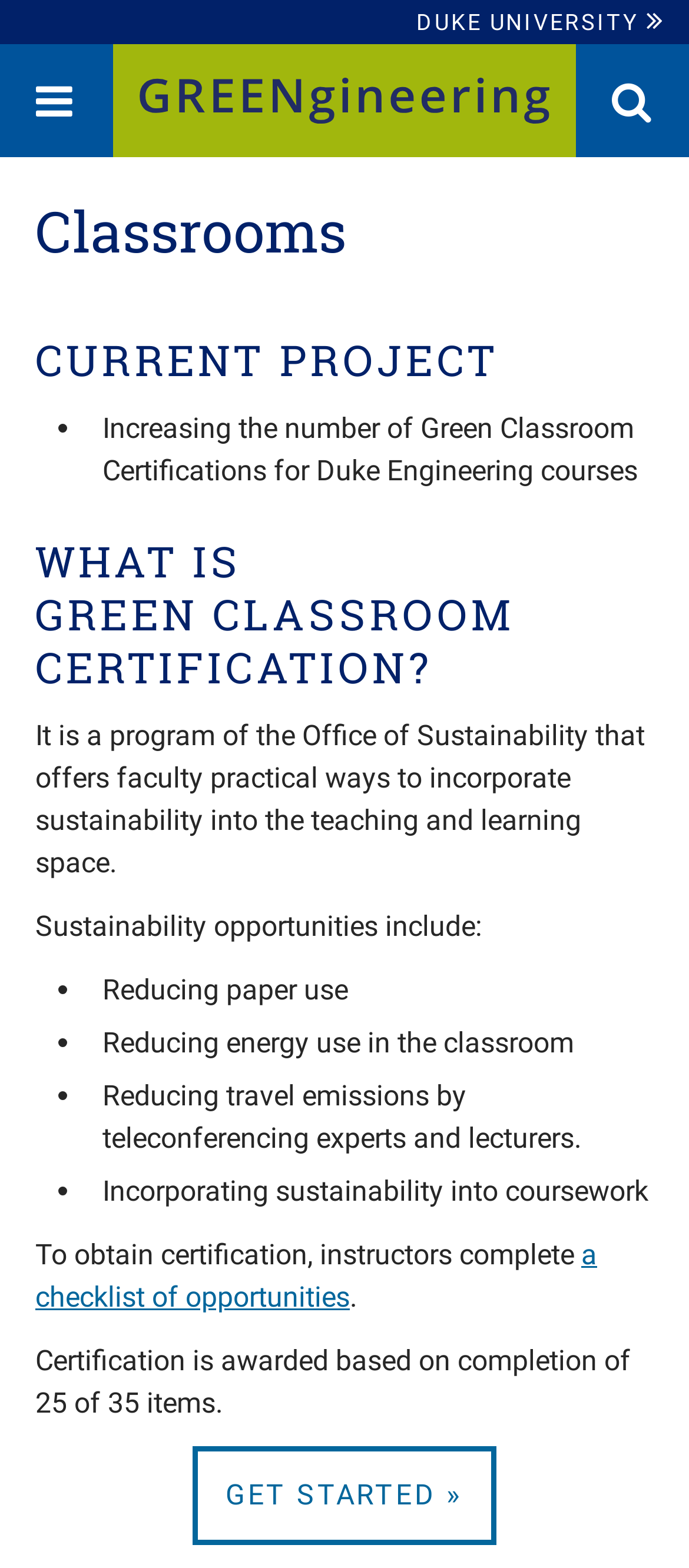Provide the bounding box coordinates for the UI element described in this sentence: "Duke University". The coordinates should be four float values between 0 and 1, i.e., [left, top, right, bottom].

[0.605, 0.006, 0.928, 0.023]